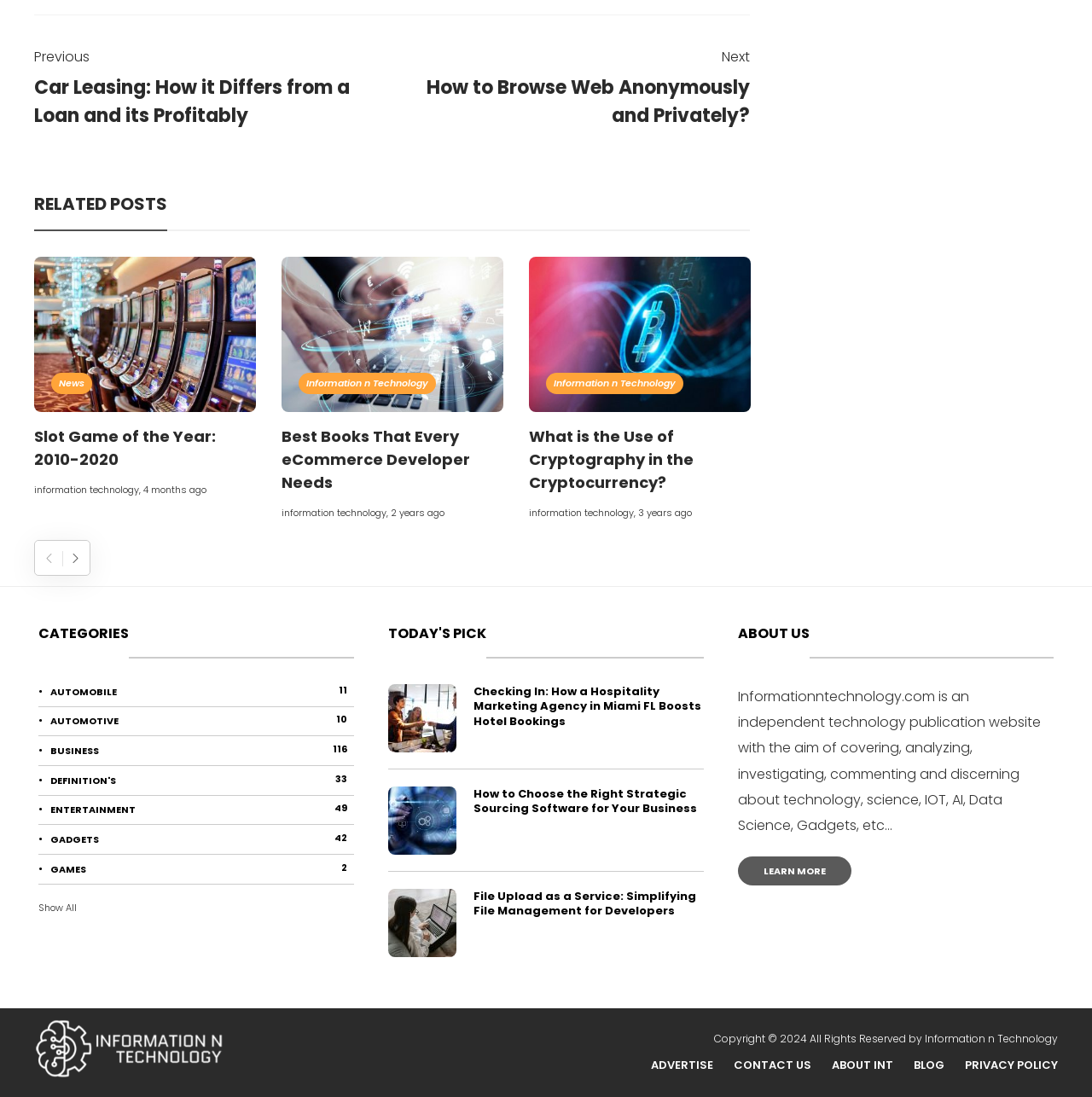Please specify the bounding box coordinates for the clickable region that will help you carry out the instruction: "Click on the 'Slot Game of the Year: 2010-2020' article".

[0.031, 0.387, 0.234, 0.429]